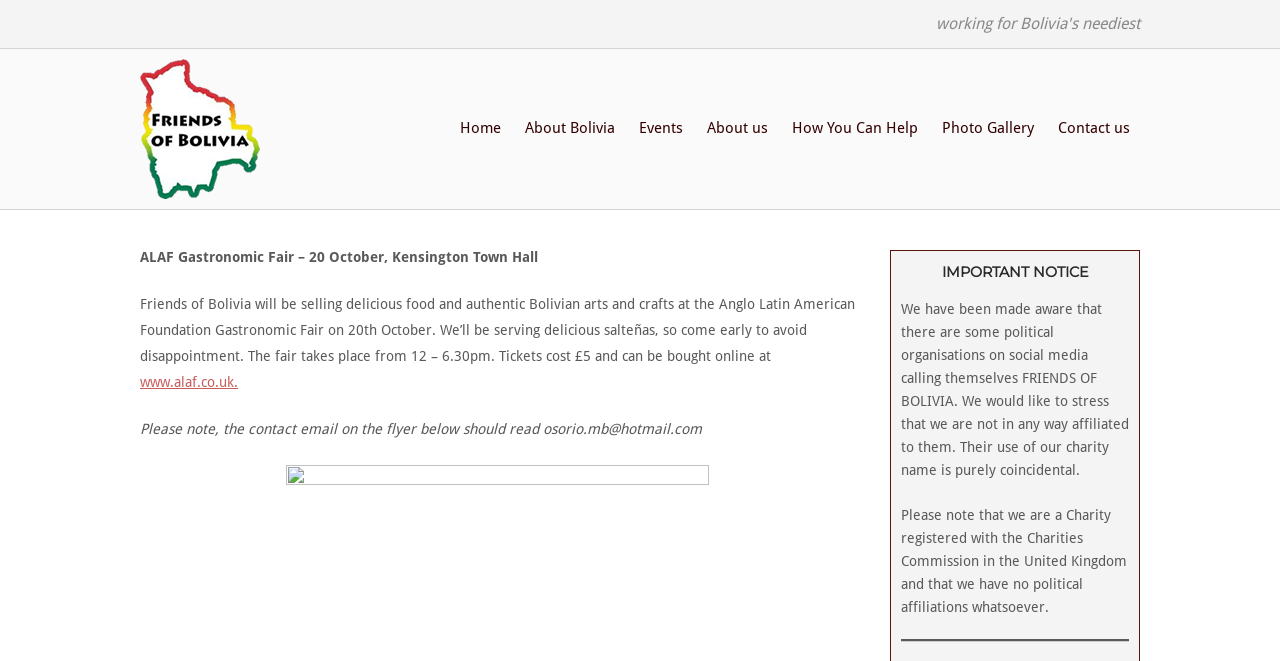What is the cost of the ticket?
Look at the image and provide a short answer using one word or a phrase.

£5